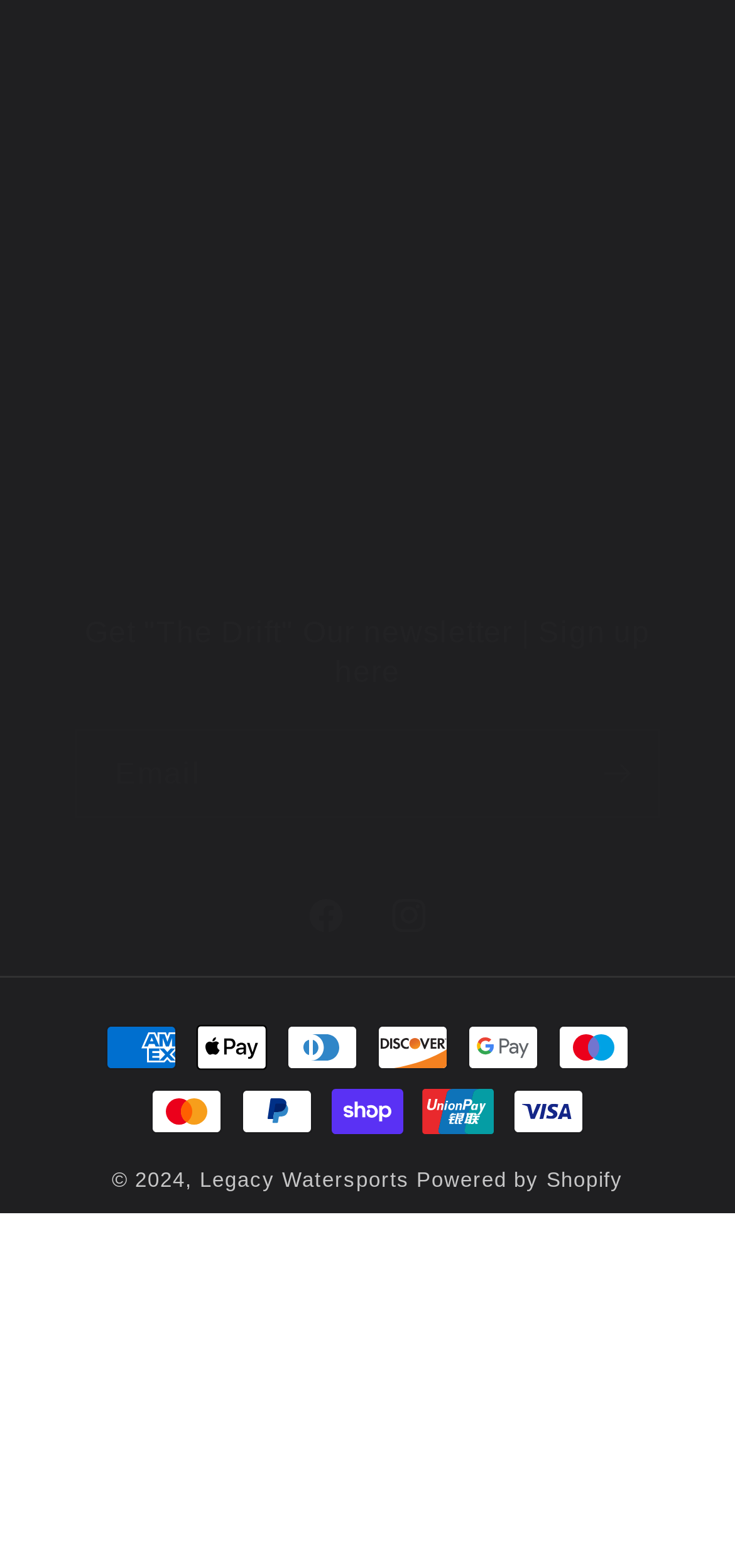Determine the bounding box coordinates for the area that needs to be clicked to fulfill this task: "Sign up for the newsletter". The coordinates must be given as four float numbers between 0 and 1, i.e., [left, top, right, bottom].

[0.782, 0.465, 0.895, 0.521]